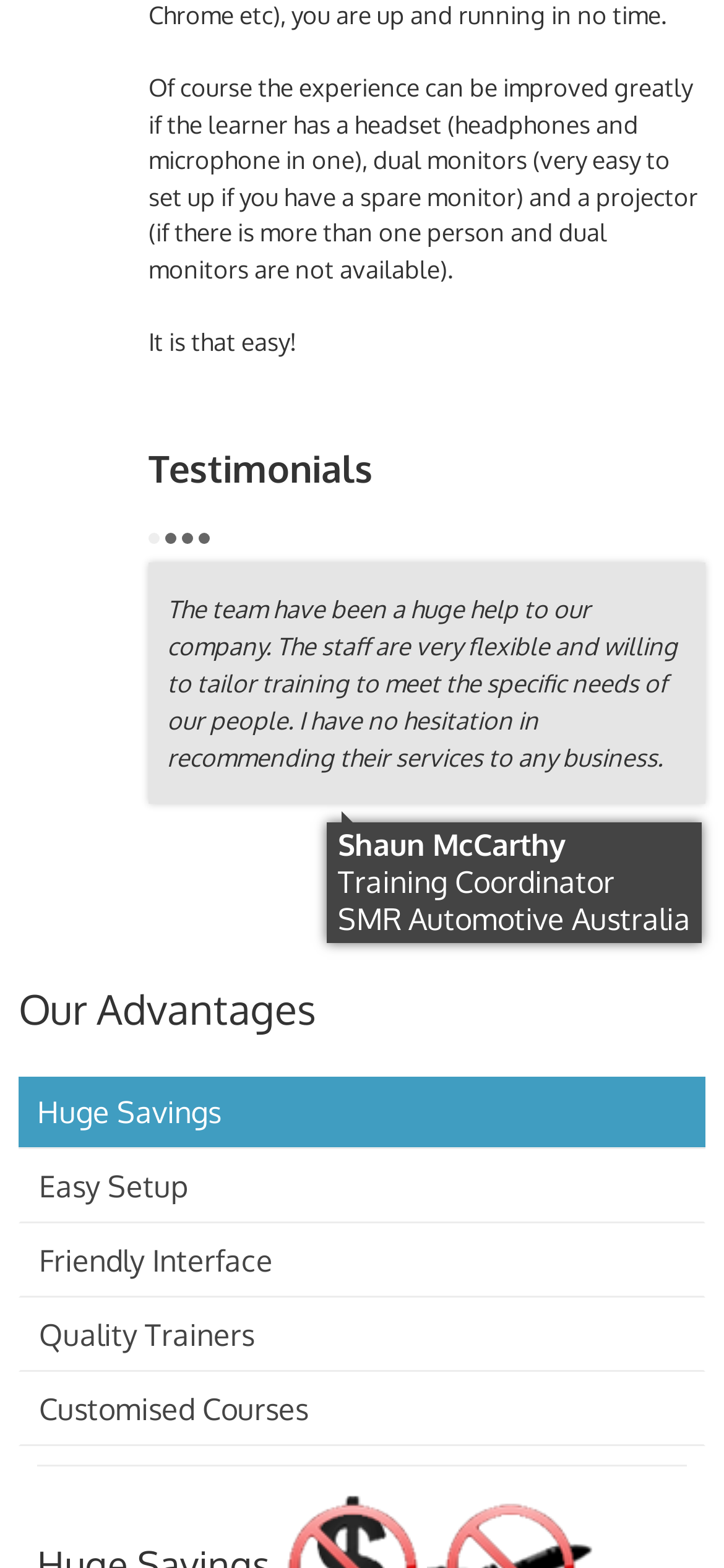Specify the bounding box coordinates of the element's area that should be clicked to execute the given instruction: "check the 'Quality Trainers' link". The coordinates should be four float numbers between 0 and 1, i.e., [left, top, right, bottom].

[0.026, 0.828, 0.974, 0.875]